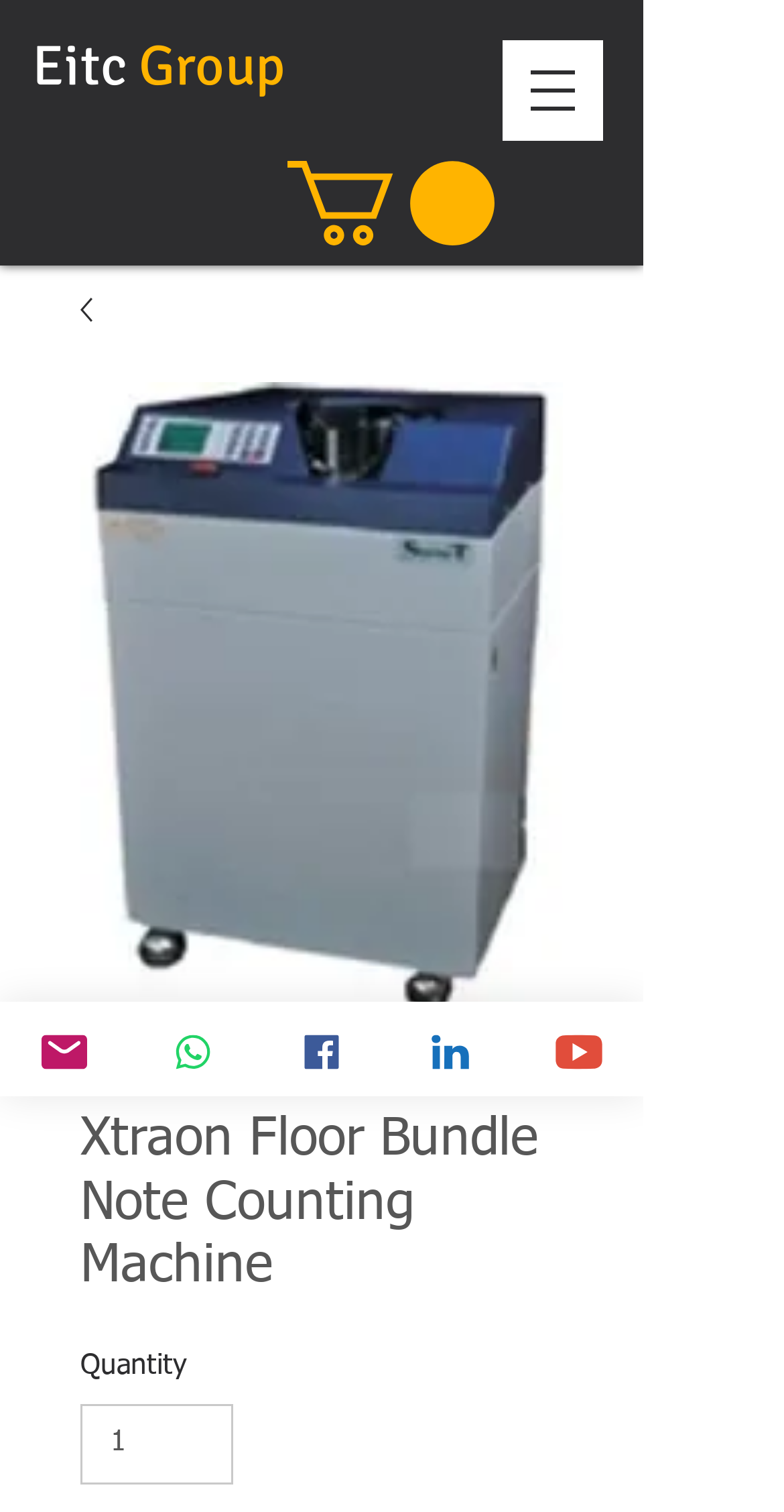Please specify the bounding box coordinates of the region to click in order to perform the following instruction: "Click on the product image".

[0.367, 0.106, 0.631, 0.162]